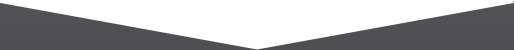Offer a detailed explanation of the image's components.

The image features a visually striking design element that adds a modern touch to the overall webpage layout. Positioned in the central portion of the page, it occupies a substantial area and serves as a separator between different content sections. Its gradient effect—from dark gray at the top to a lighter shade at the bottom—creates a sense of depth and contrast, enhancing the browsing experience for visitors. This design choice not only emphasizes the content above and below but also contributes to the aesthetic appeal of the site, making it more engaging for users.